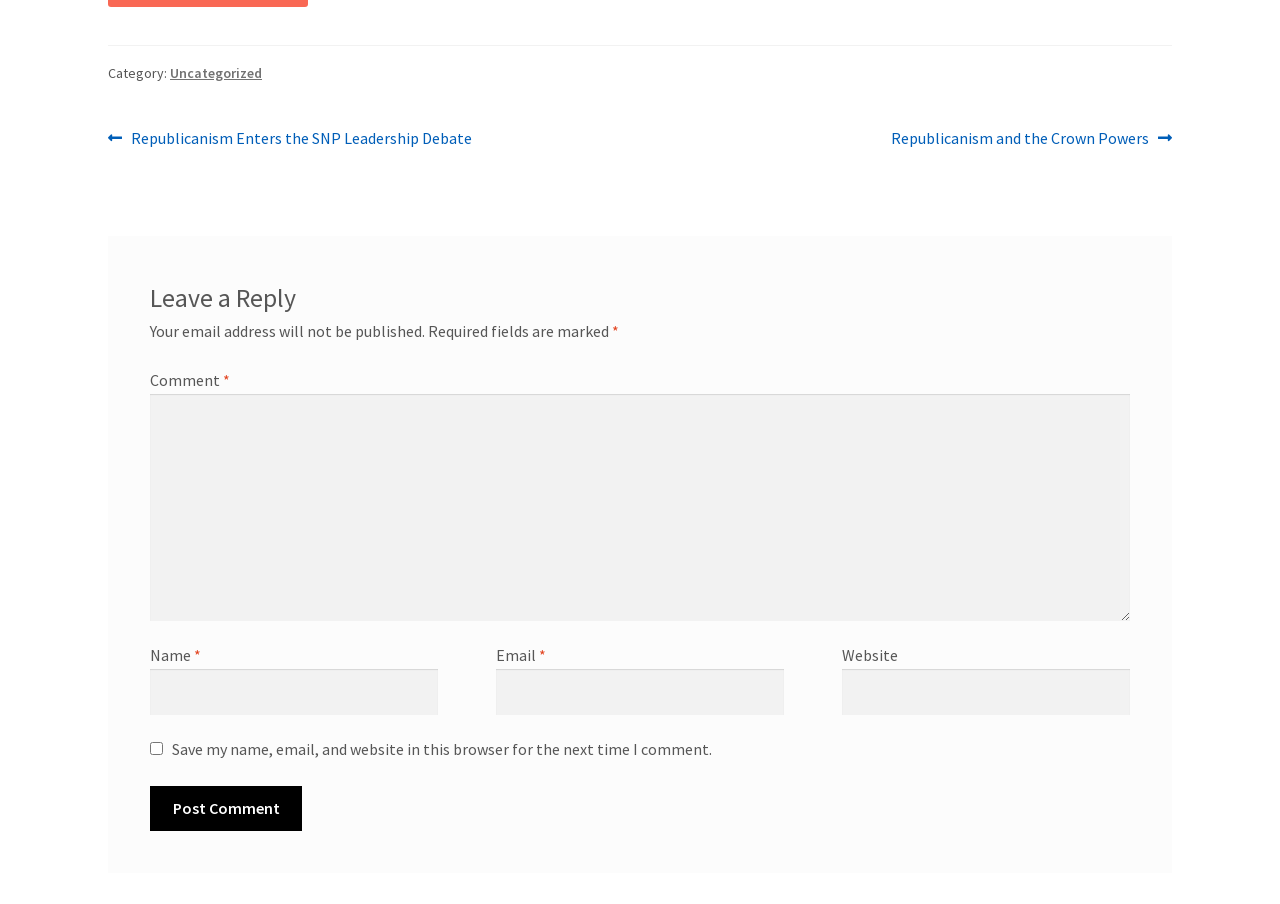What is the previous post about?
Using the image as a reference, deliver a detailed and thorough answer to the question.

The previous post can be accessed by clicking the link ' Previous post: Republicanism Enters the SNP Leadership Debate' located in the 'Post Navigation' section of the webpage.